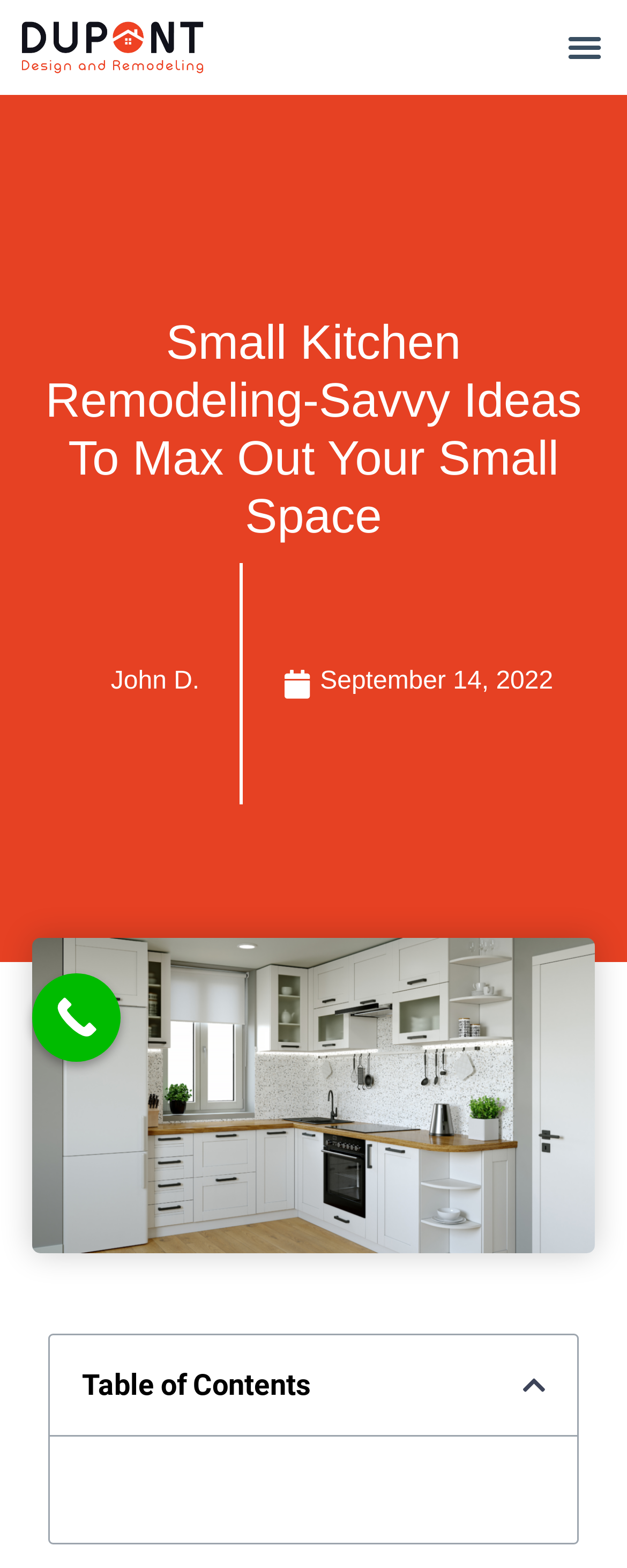Is the table of contents expanded?
Please provide a comprehensive answer to the question based on the webpage screenshot.

I found the table of contents by looking at the heading element with the text 'Table of Contents'. Below this heading, I saw a button with the text 'Close table of contents', which suggests that the table of contents is currently expanded.